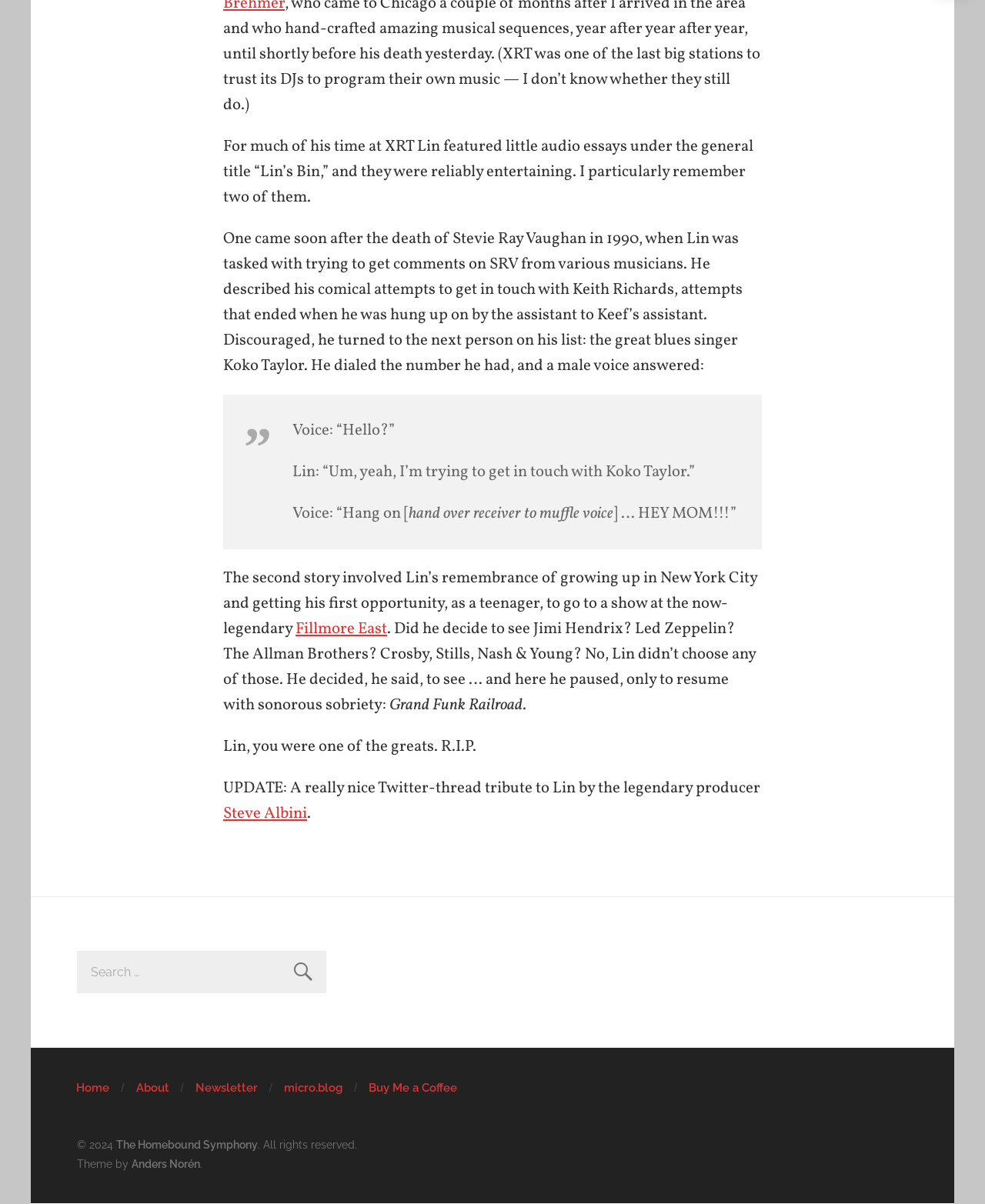Pinpoint the bounding box coordinates of the area that should be clicked to complete the following instruction: "Click on the 'About Us' link". The coordinates must be given as four float numbers between 0 and 1, i.e., [left, top, right, bottom].

None